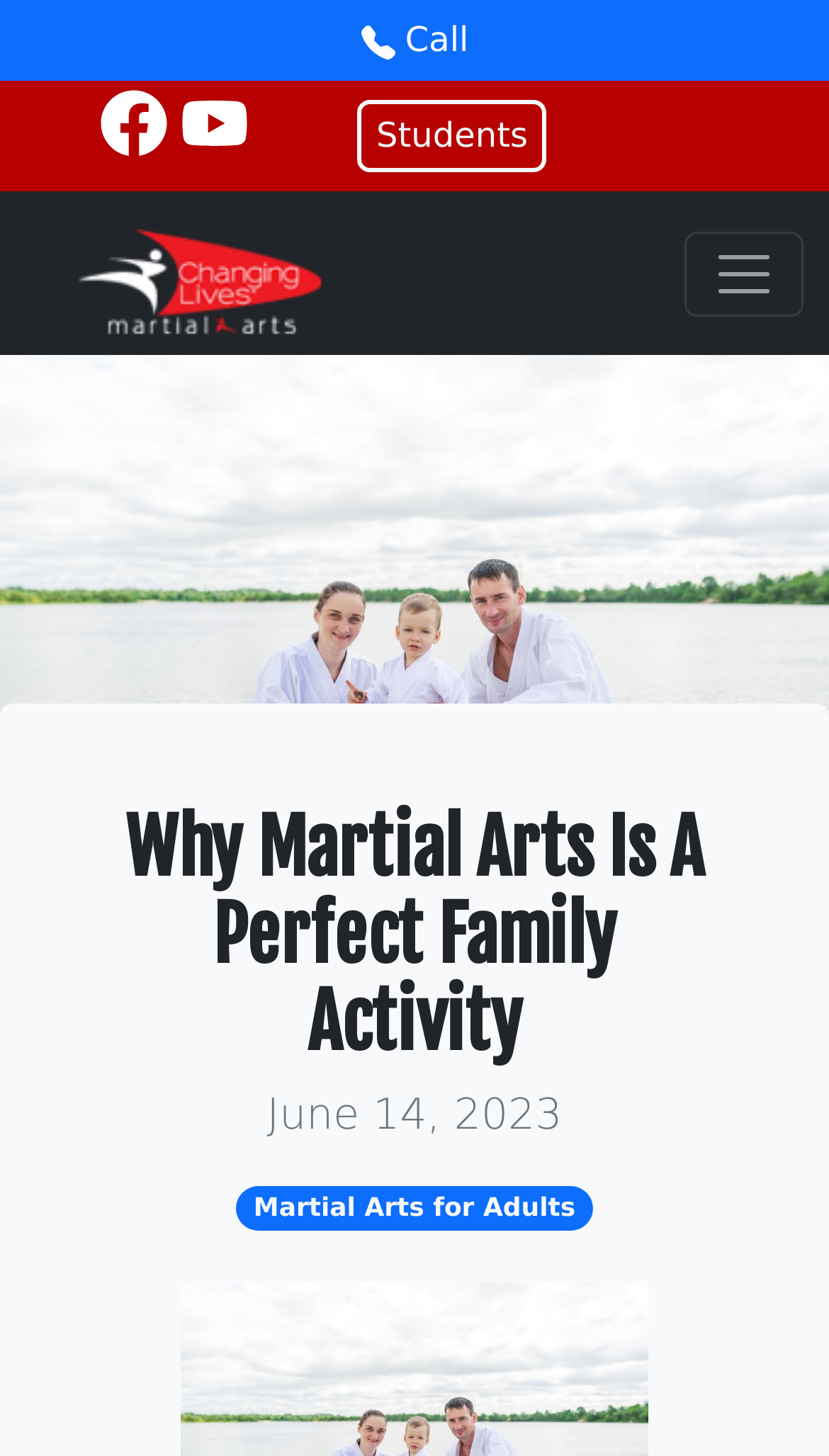Create a detailed description of the webpage's content and layout.

The webpage is about martial arts as a family activity, with a focus on its benefits for bonding and a healthy lifestyle. At the top of the page, there is a prominent call-to-action button labeled "Call" accompanied by a small image. Below this, there are two links with accompanying images, likely representing different targets or options.

To the right of these links, there is a button labeled "Students". Above this button, there are two links, one of which is a logo for "Changing Lives Martial Arts" with an accompanying image. The logo is positioned near the top-left corner of the page.

On the top-right side of the page, there is a button labeled "Toggle navigation" which, when expanded, controls a navigation menu identified as "myNavbar1". Below this button, the main content of the page begins, with a heading that reads "Why Martial Arts Is A Perfect Family Activity". This heading is centered and takes up a significant portion of the page.

Below the heading, there is a static text element displaying the date "June 14, 2023". Further down, there is a link labeled "Martial Arts for Adults", which is positioned near the bottom of the page. Overall, the page has a clear structure, with prominent calls-to-action and a focus on the benefits of martial arts for families.